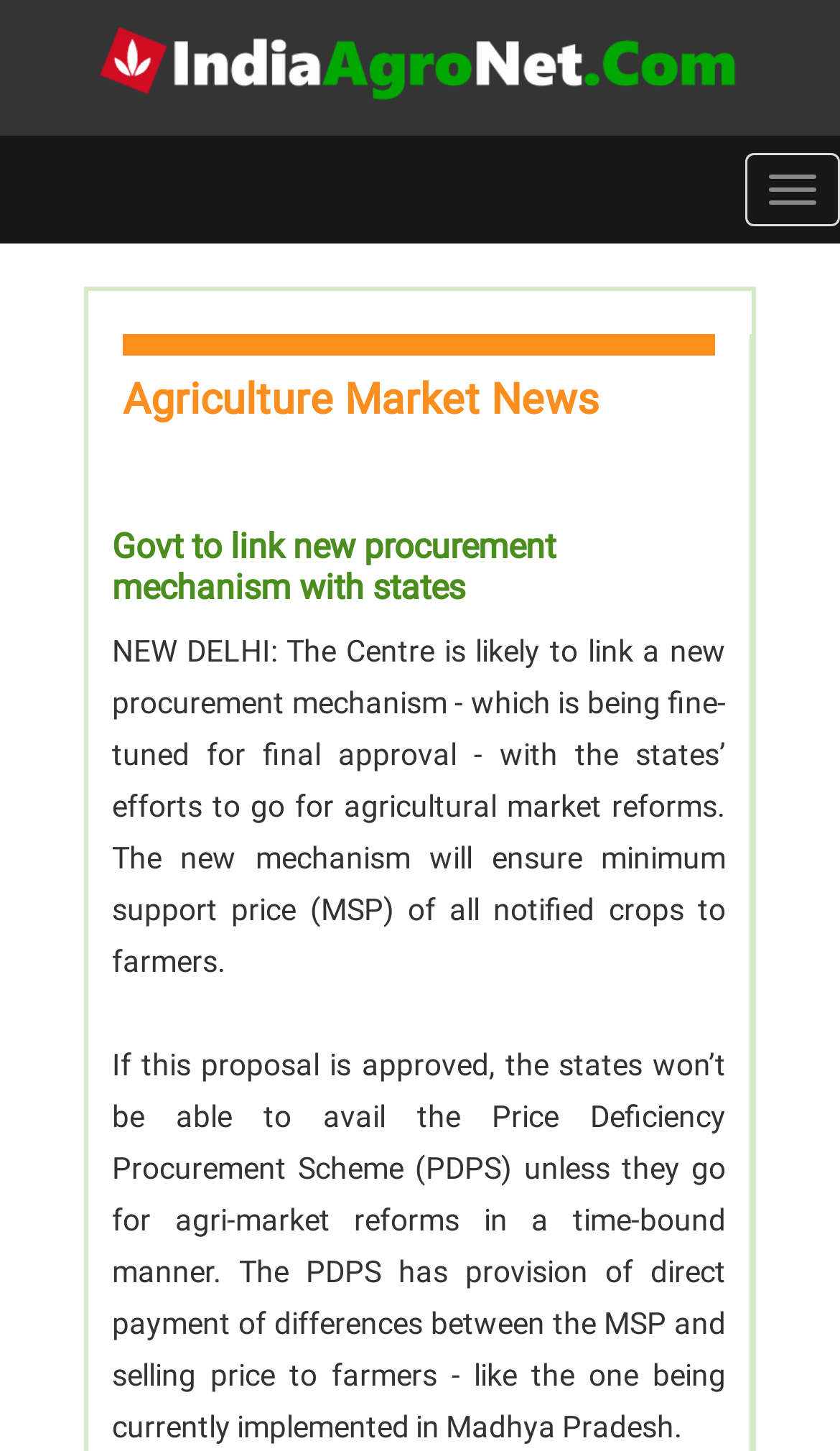What is the location of the news?
Could you please answer the question thoroughly and with as much detail as possible?

The news is located in New Delhi, which is the capital city of India, and it is where the Centre is likely to link a new procurement mechanism with the states' efforts to go for agricultural market reforms.